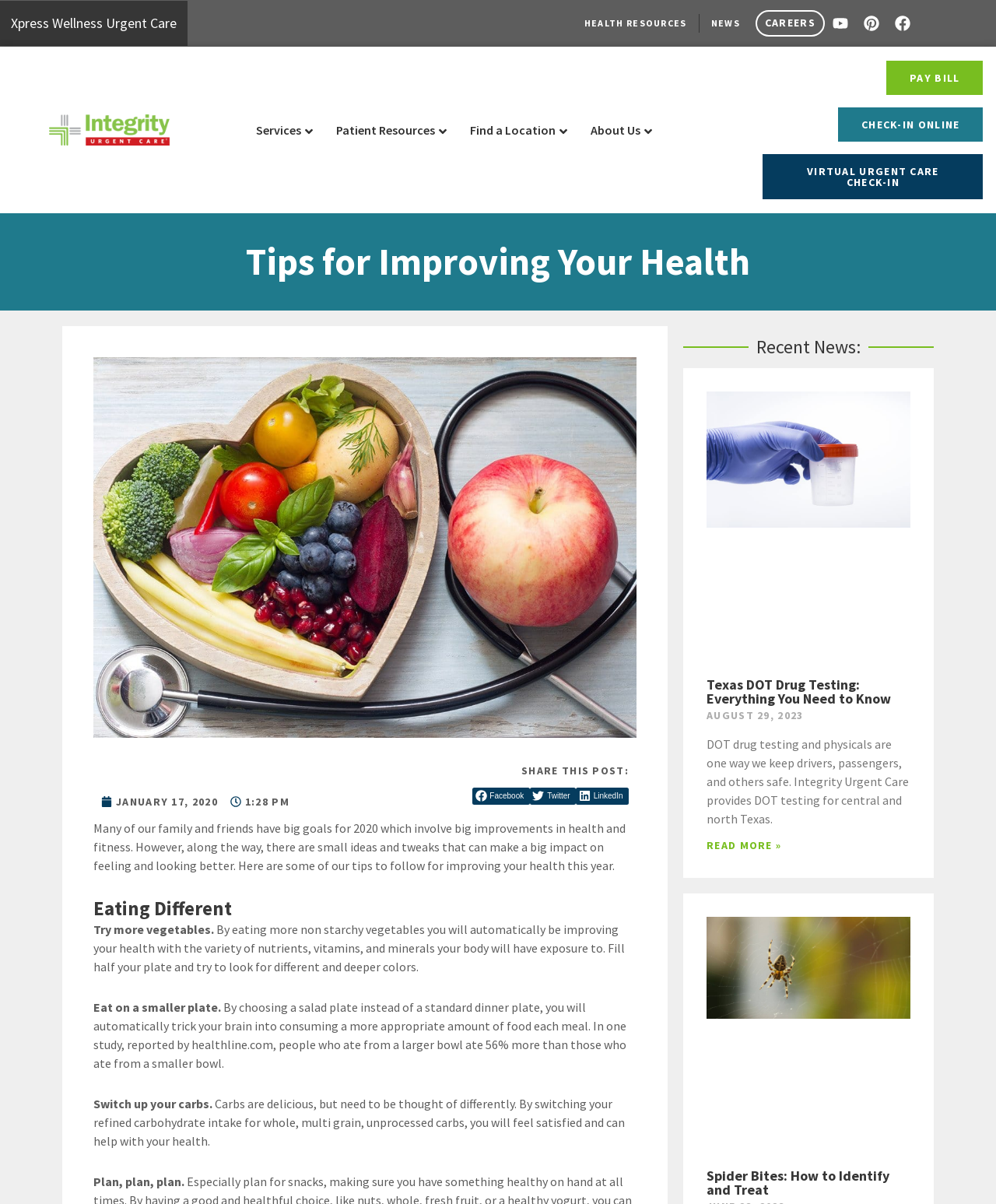Summarize the webpage with a detailed and informative caption.

This webpage is about health tips and resources, with a focus on improving one's health through small lifestyle changes. At the top, there are several links to different sections of the website, including "Health Resources", "News", "Careers", and social media links. Below these links, there is a heading that reads "Tips for Improving Your Health" and an image of a fruit-filled heart-shaped bowl.

The main content of the page is divided into sections, each with a heading and a brief description. The first section discusses eating habits, with tips such as trying more vegetables, eating on a smaller plate, switching up carbohydrate intake, and planning meals. Each tip is accompanied by a brief explanation and supporting information.

Below this section, there is a heading that reads "Recent News:" and a list of news articles, each with a title, date, and brief summary. The articles appear to be related to health and wellness, with topics such as DOT drug testing and spider bites.

Throughout the page, there are several calls-to-action, including links to share the content on social media and buttons to read more about specific topics. The overall layout is organized and easy to navigate, with clear headings and concise text.